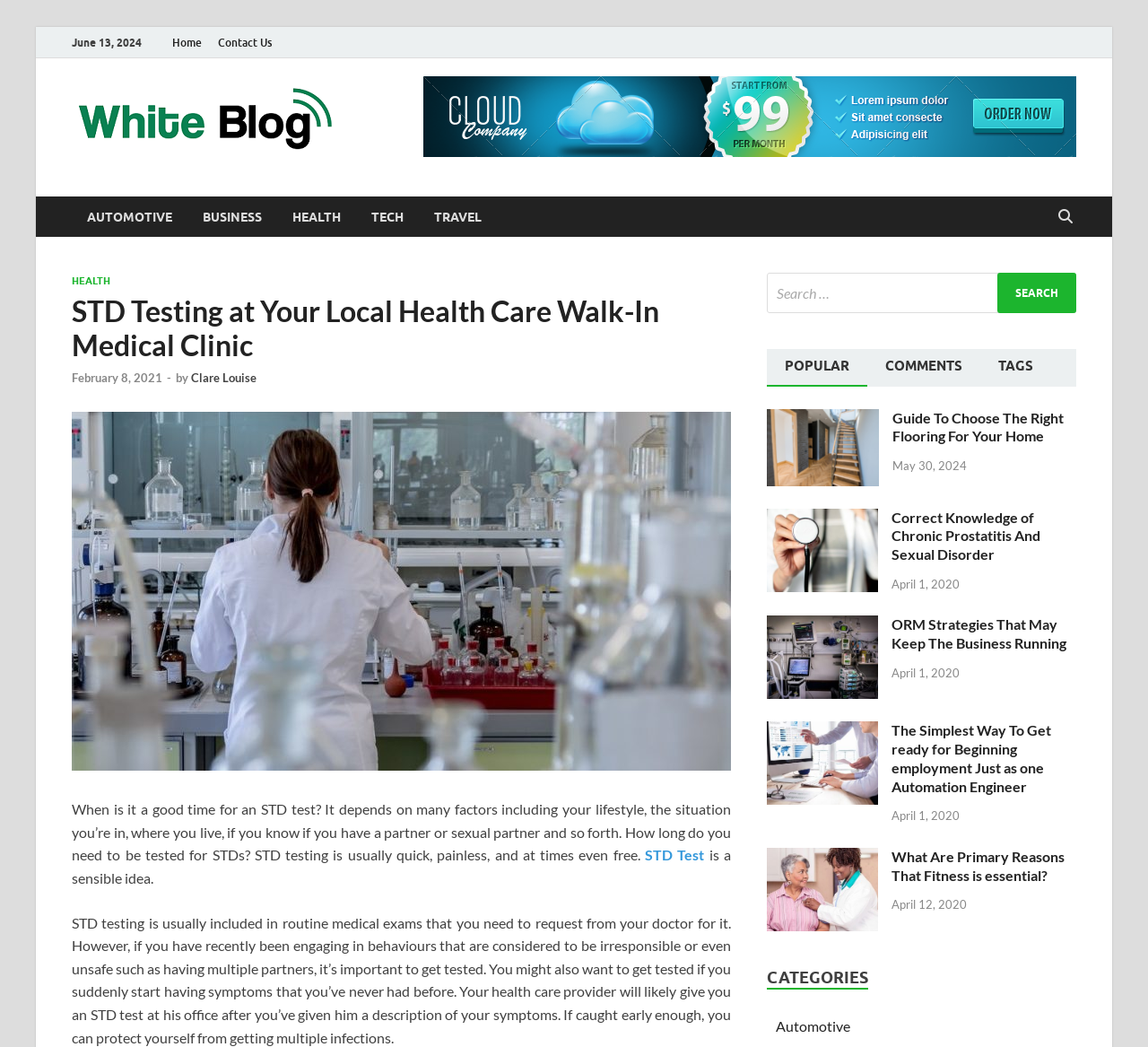What is the purpose of STD testing?
Please use the image to provide an in-depth answer to the question.

The purpose of STD testing can be inferred from the text that states 'If caught early enough, you can protect yourself from getting multiple infections.' This suggests that STD testing is important for preventing the spread of infections.